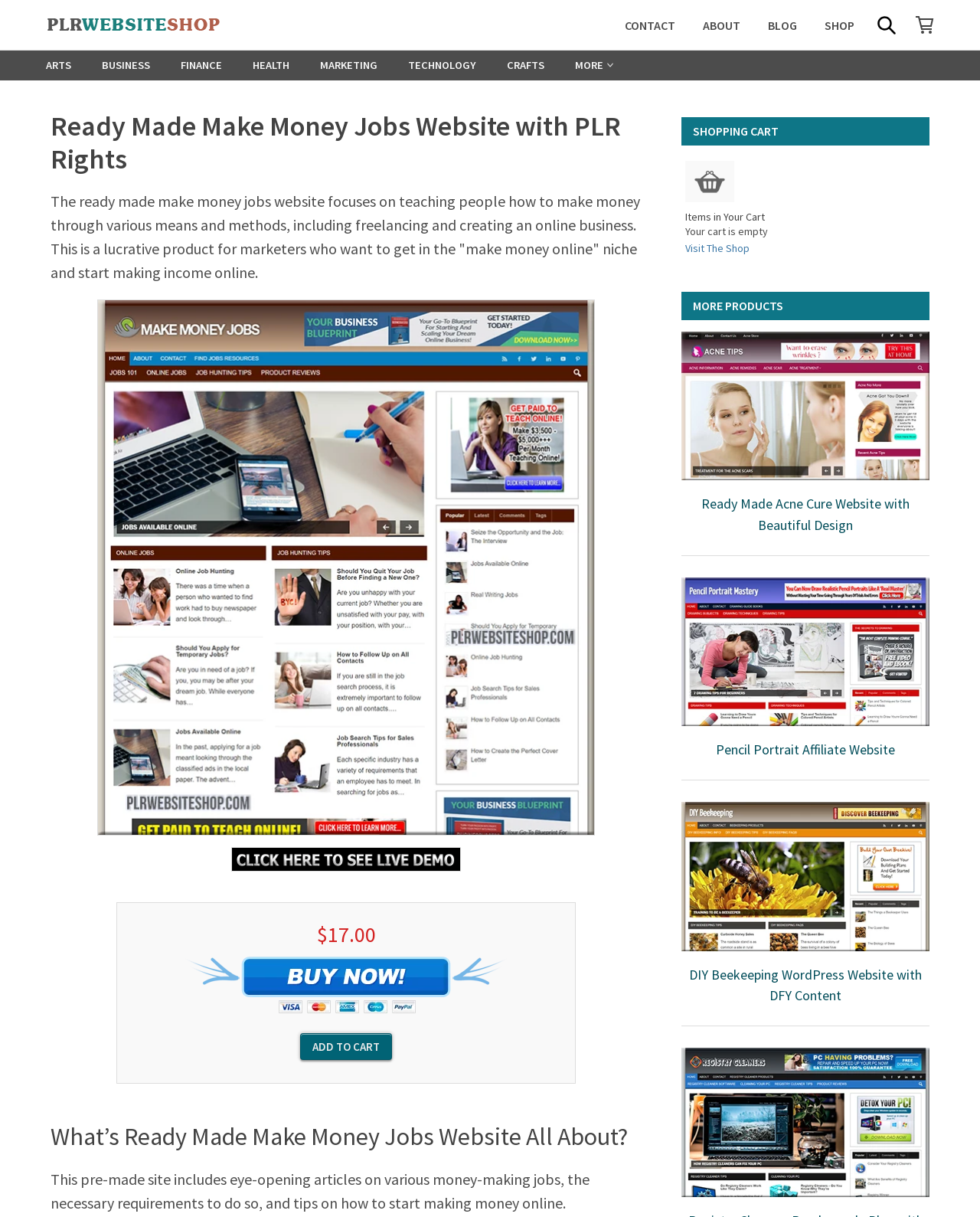Please provide the bounding box coordinate of the region that matches the element description: Visit The Shop. Coordinates should be in the format (top-left x, top-left y, bottom-right x, bottom-right y) and all values should be between 0 and 1.

[0.699, 0.198, 0.765, 0.21]